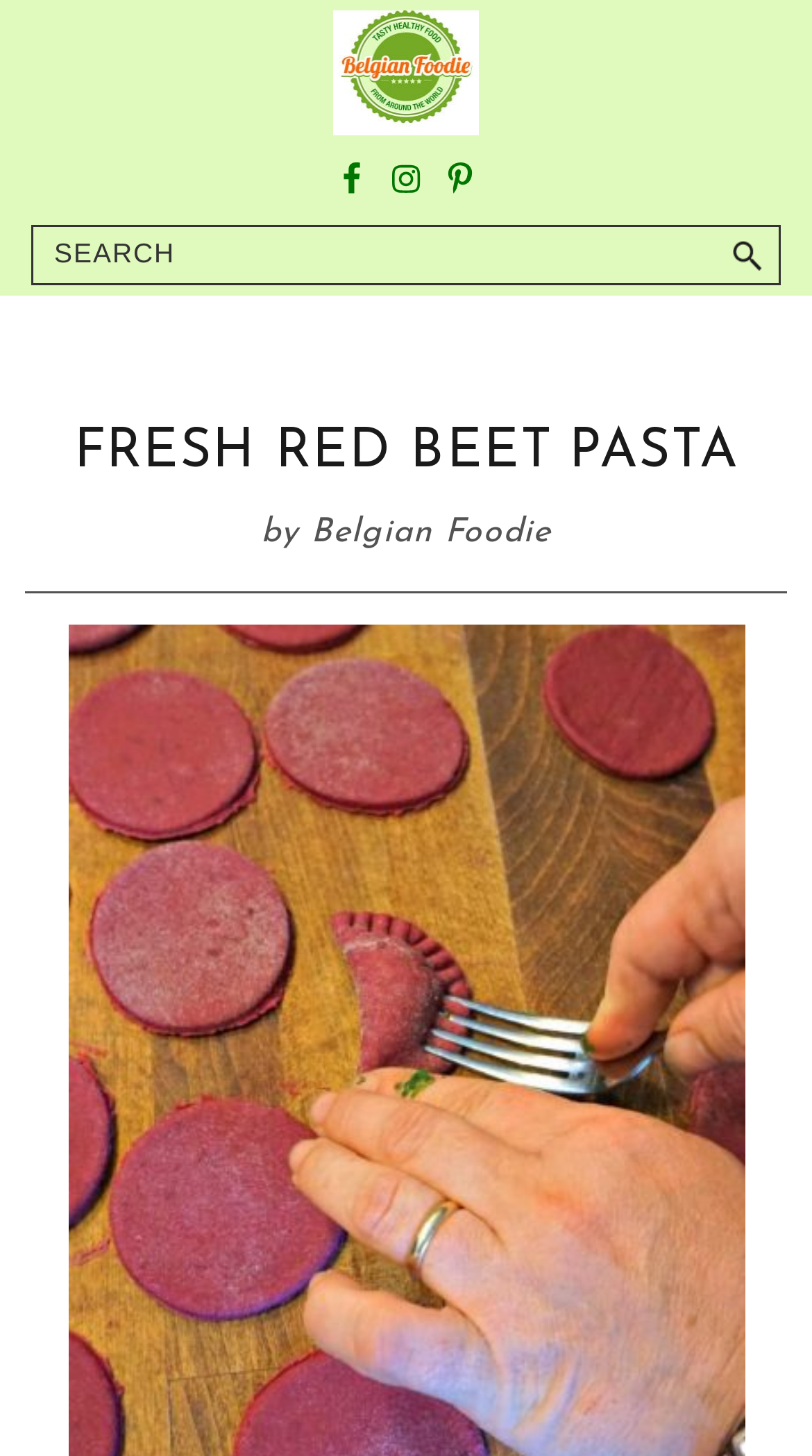Give a short answer using one word or phrase for the question:
What is the title of the article?

FRESH RED BEET PASTA